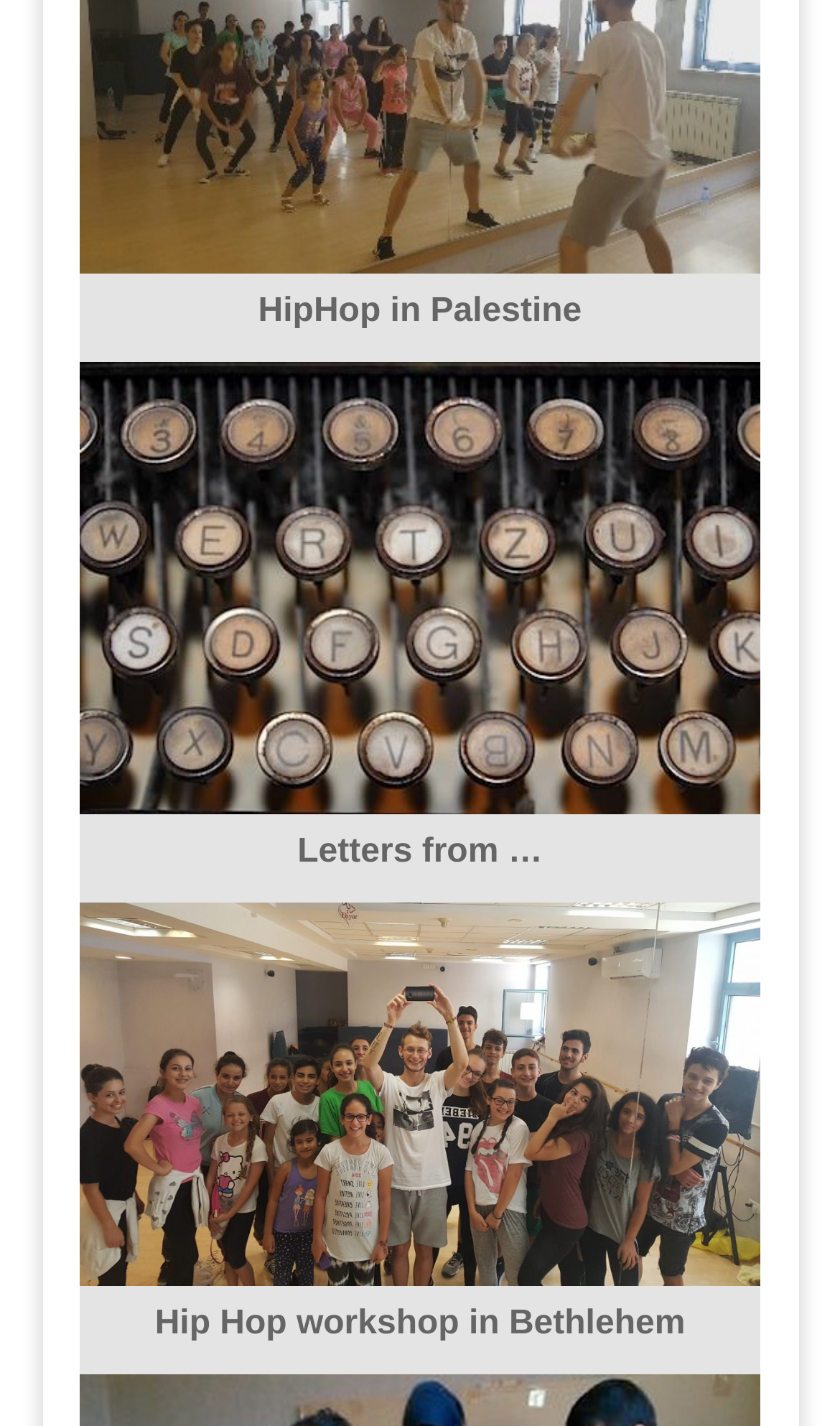What is the text of the first heading?
Answer with a single word or phrase by referring to the visual content.

HipHop in Palestine